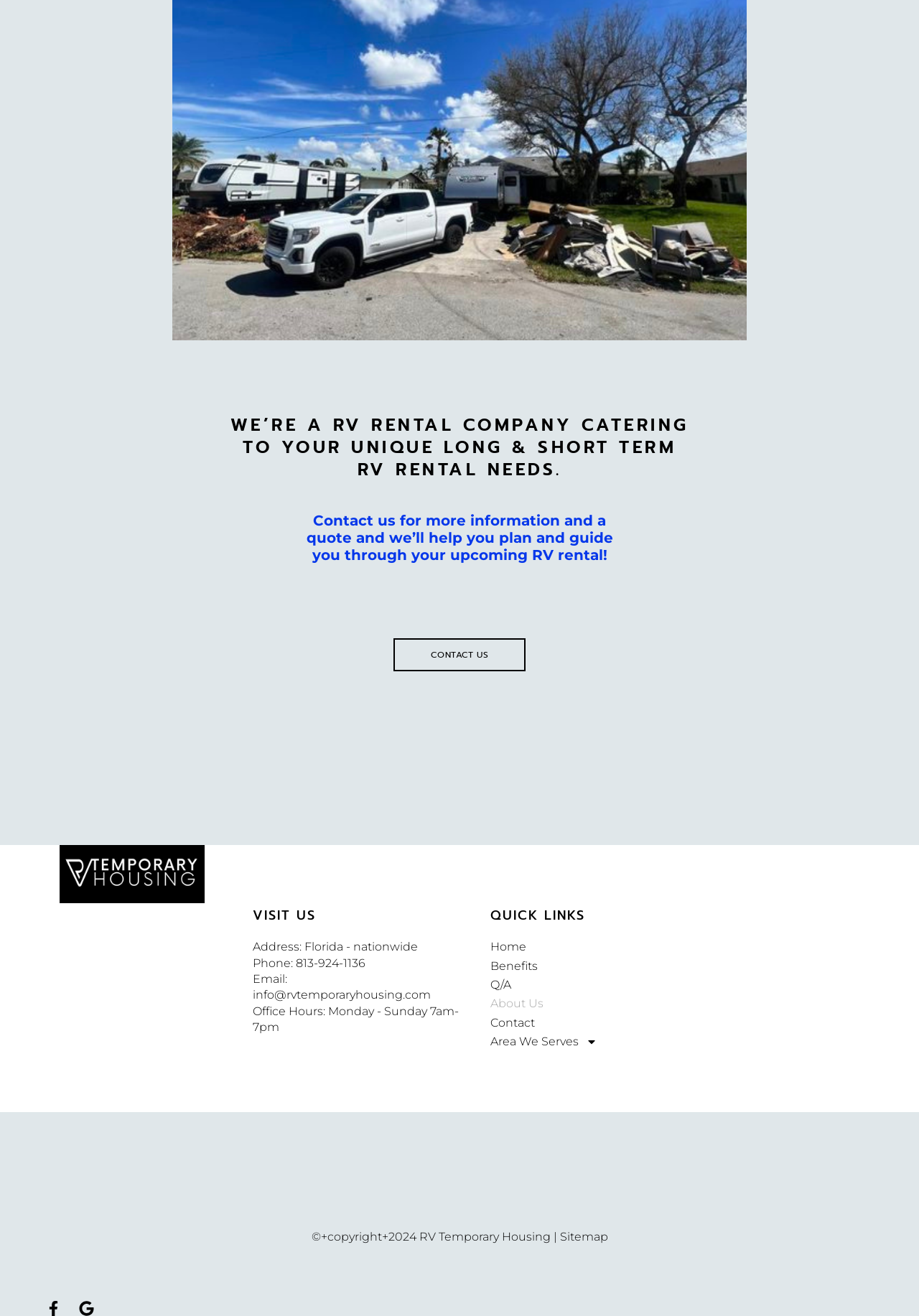Specify the bounding box coordinates (top-left x, top-left y, bottom-right x, bottom-right y) of the UI element in the screenshot that matches this description: Contact us

[0.428, 0.485, 0.572, 0.51]